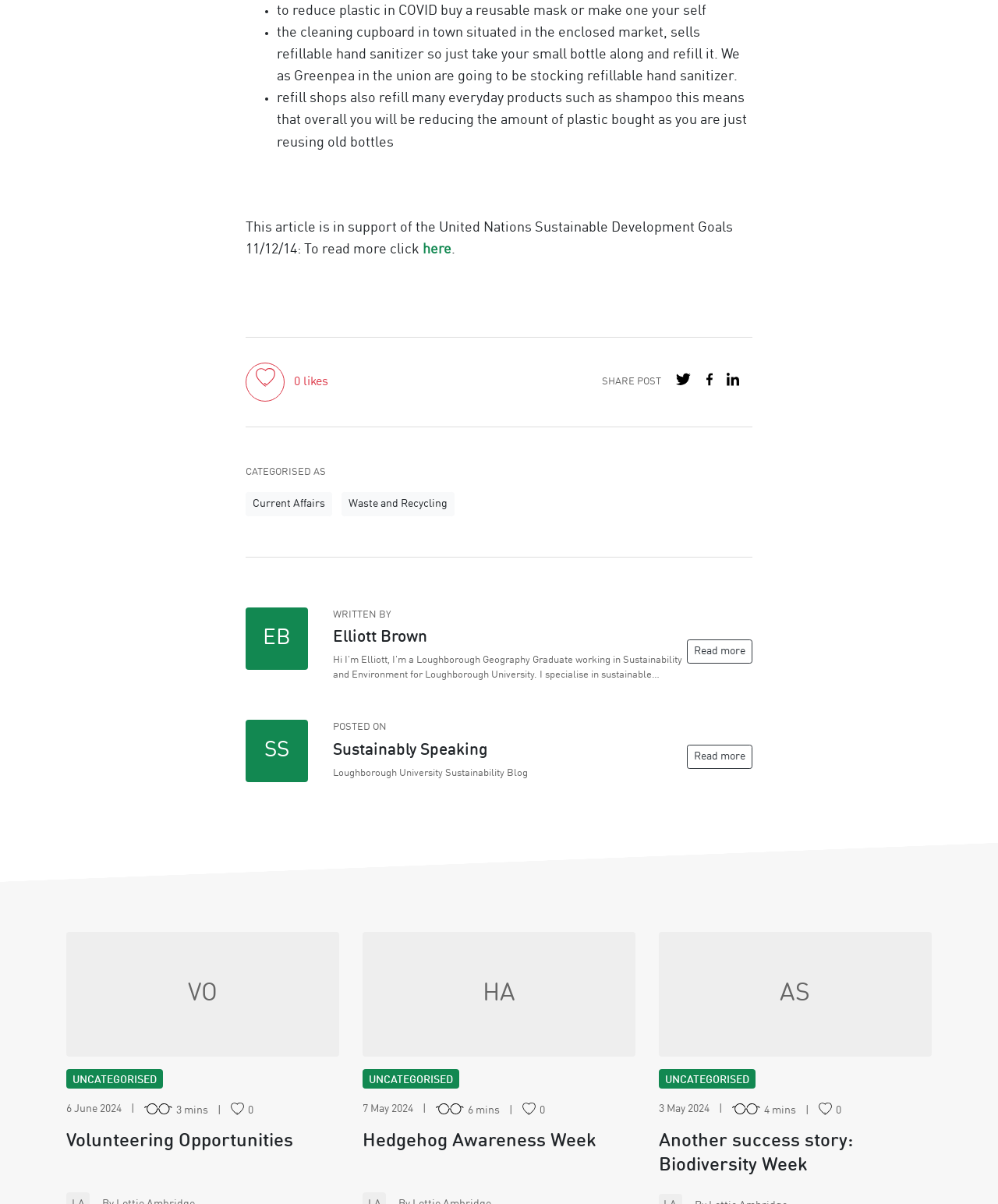Respond to the question below with a single word or phrase:
What is the author's profession?

Geography Graduate